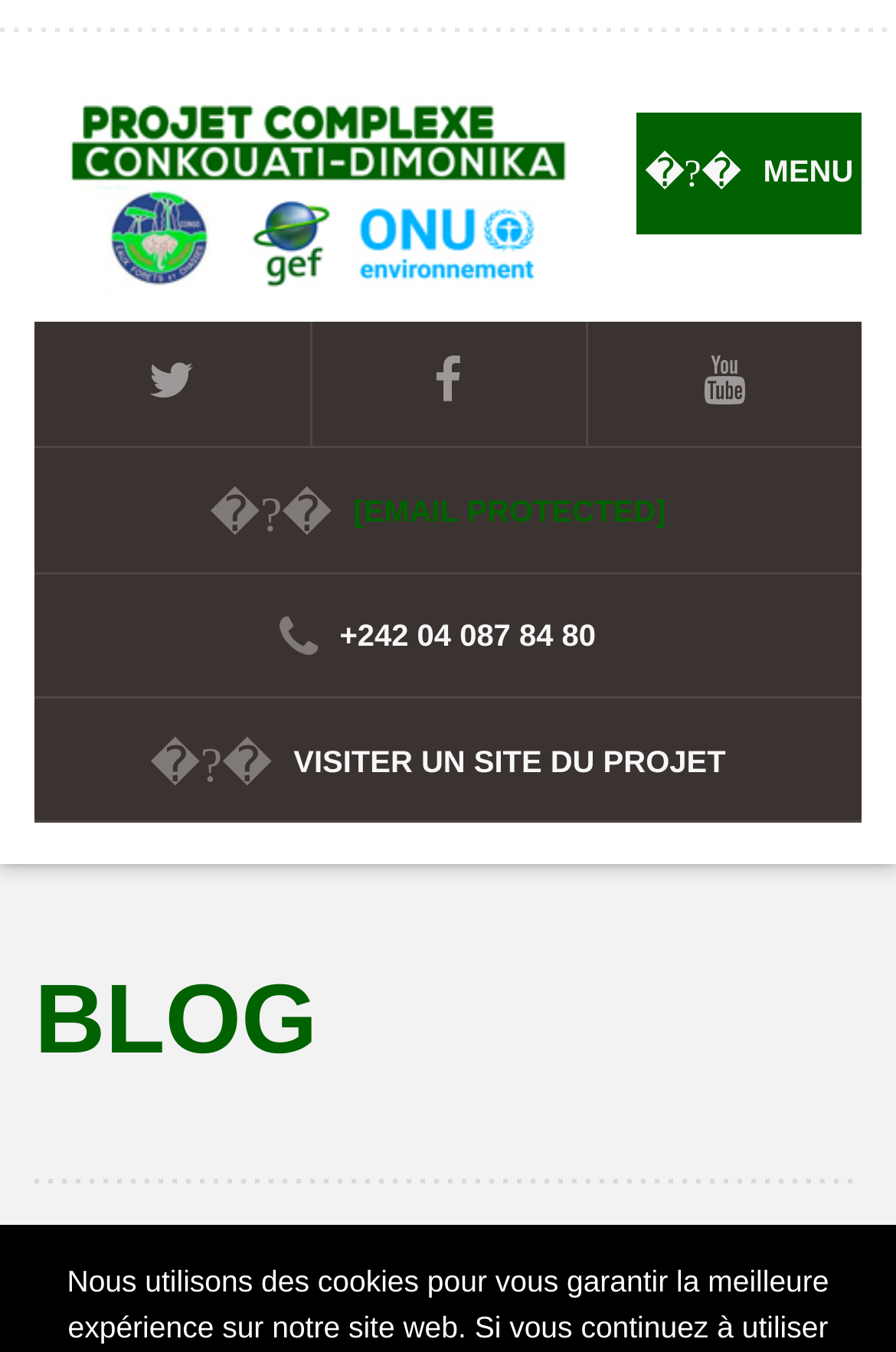Specify the bounding box coordinates (top-left x, top-left y, bottom-right x, bottom-right y) of the UI element in the screenshot that matches this description: MENU

[0.711, 0.083, 0.962, 0.173]